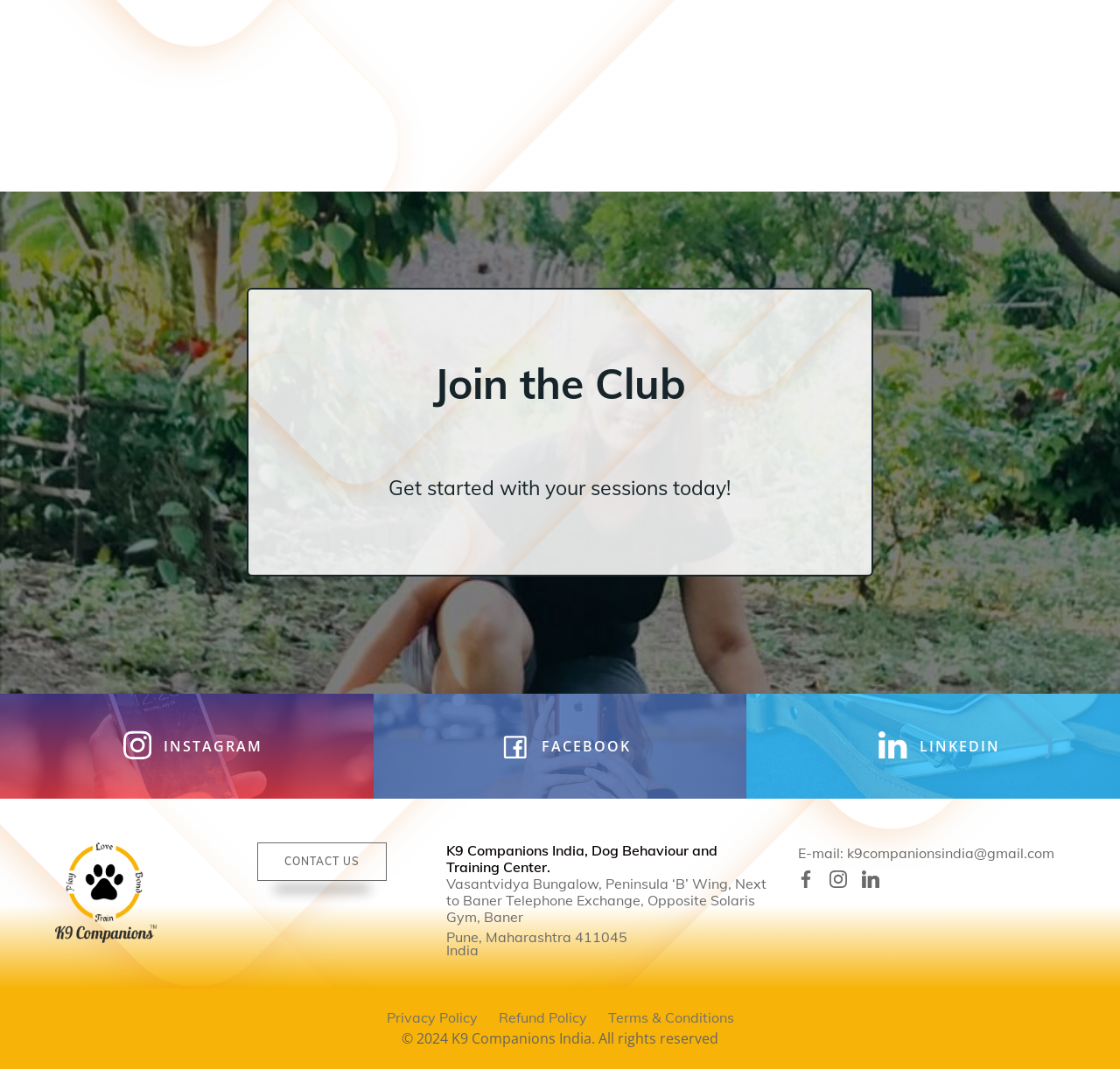Please find the bounding box coordinates of the element that you should click to achieve the following instruction: "Click on the 'E-mail: k9companionsindia@gmail.com' link". The coordinates should be presented as four float numbers between 0 and 1: [left, top, right, bottom].

[0.712, 0.788, 0.941, 0.807]